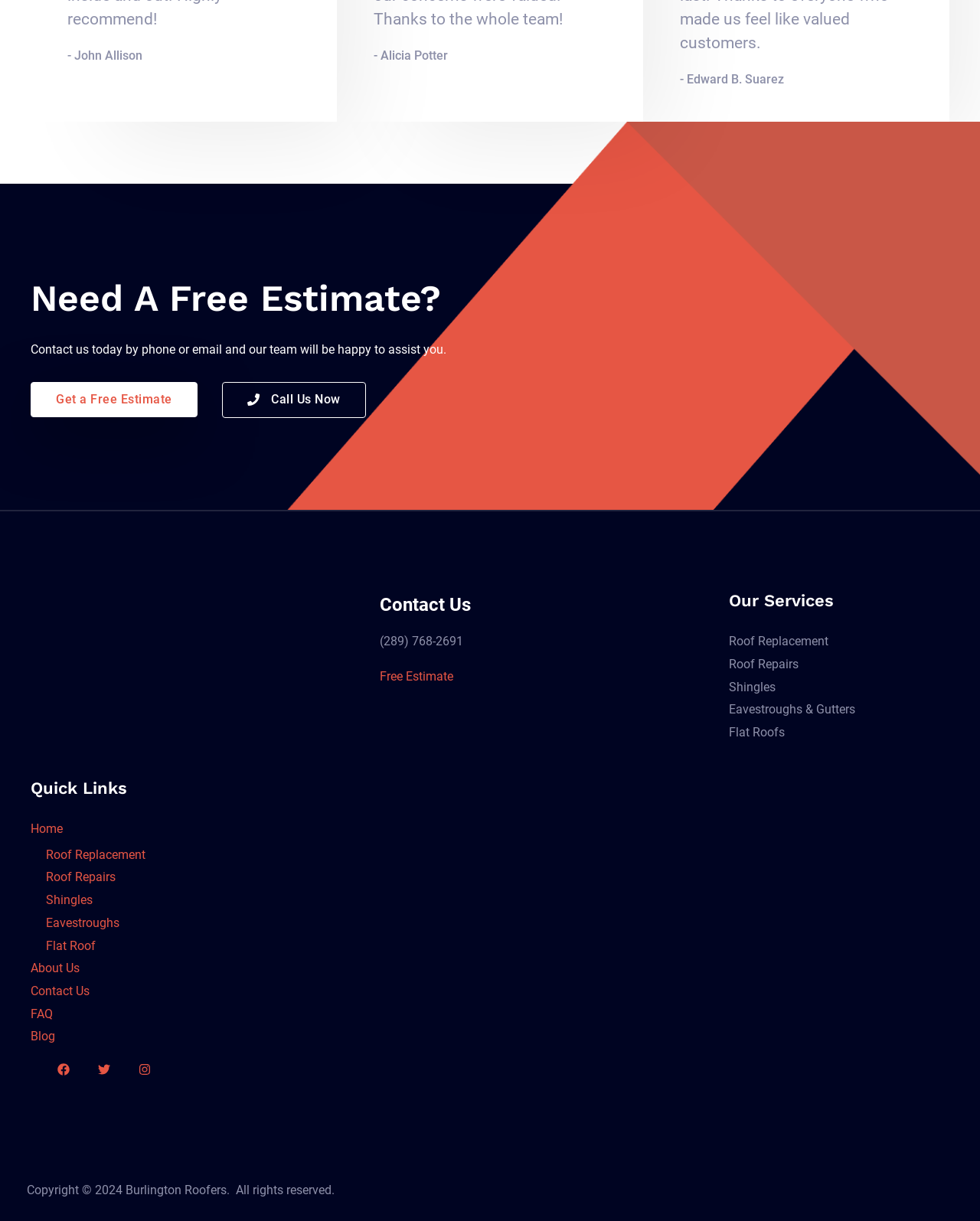How many names are listed at the top?
Kindly offer a detailed explanation using the data available in the image.

I counted the number of StaticText elements at the top of the webpage, which are '- John Allison', '- Alicia Potter', and '- Edward B. Suarez', so there are 3 names listed.